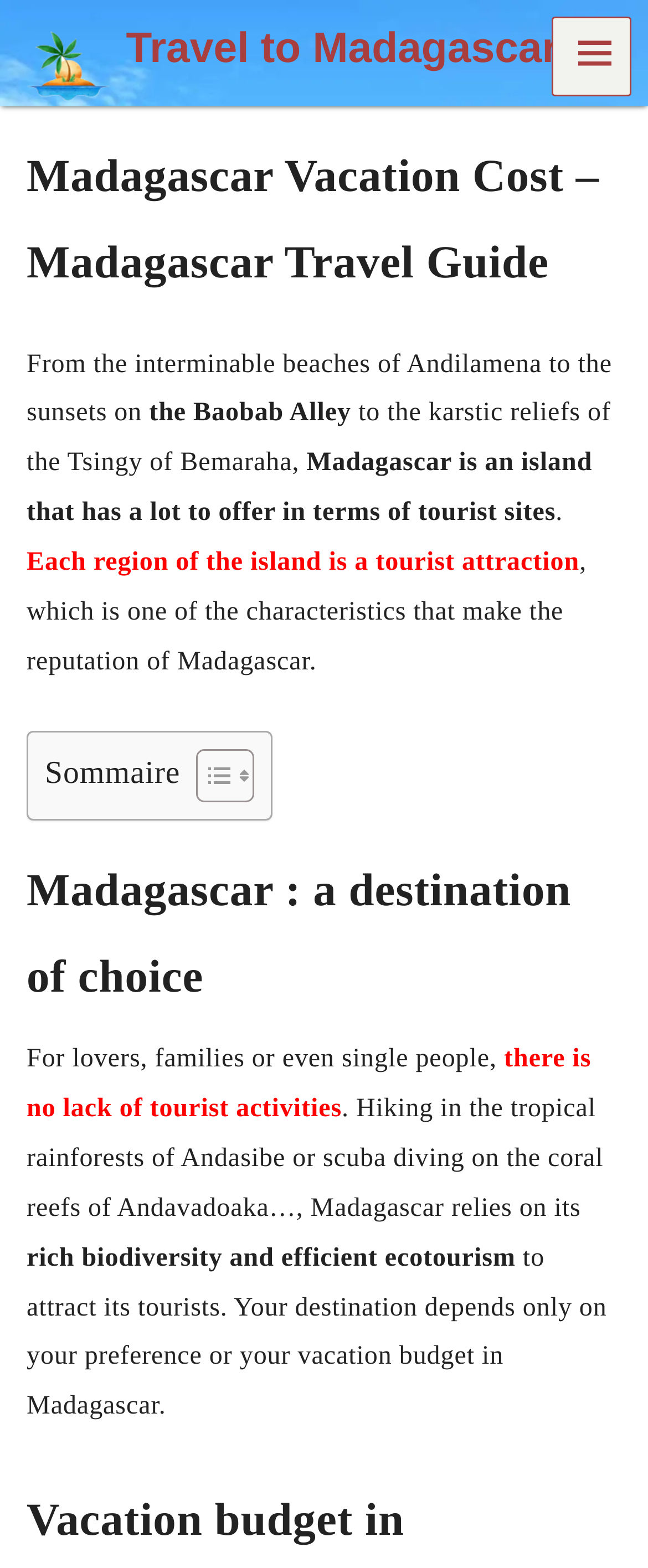Find the bounding box coordinates for the HTML element specified by: "Menu".

[0.852, 0.01, 0.975, 0.061]